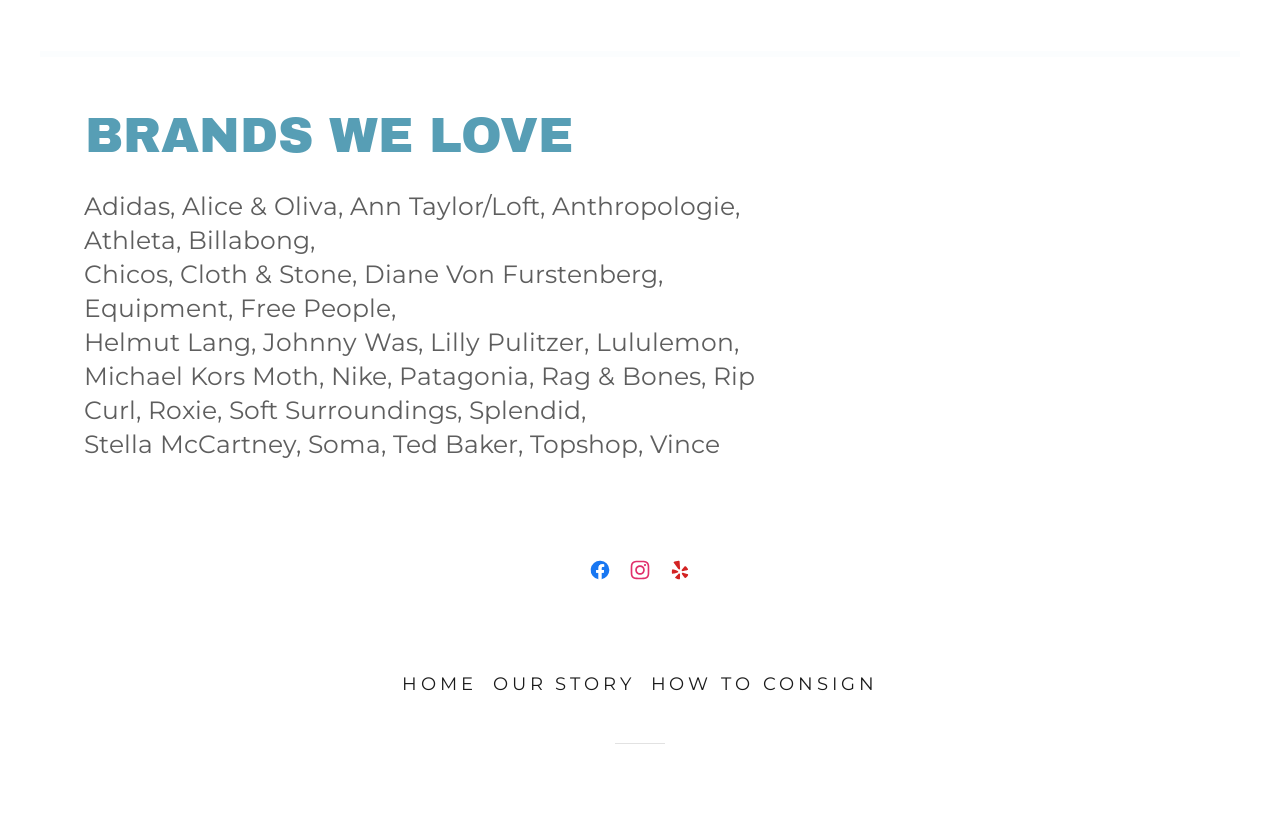What is the purpose of the 'HOME' button?
Provide a short answer using one word or a brief phrase based on the image.

To navigate to the homepage